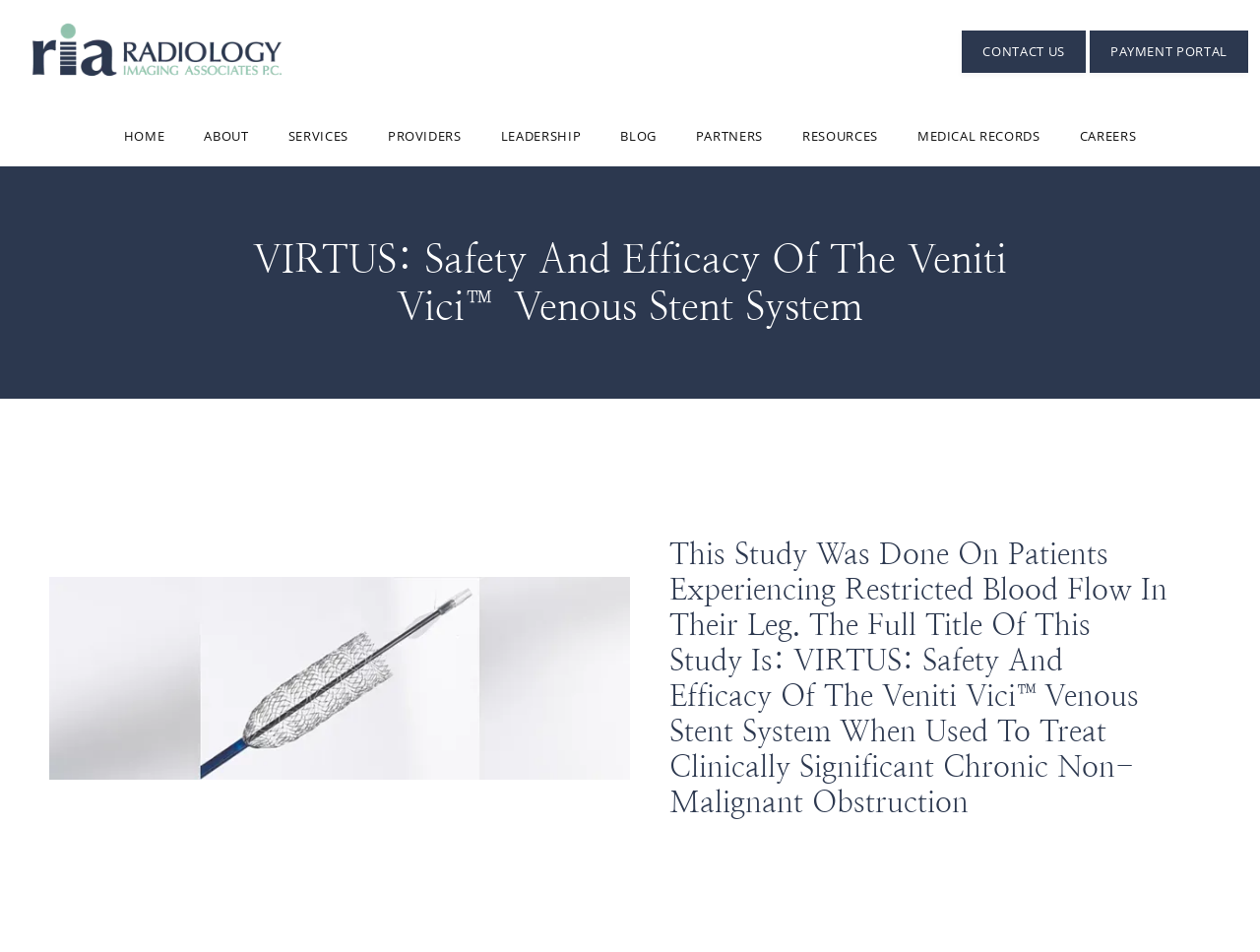Using the webpage screenshot and the element description Blog, determine the bounding box coordinates. Specify the coordinates in the format (top-left x, top-left y, bottom-right x, bottom-right y) with values ranging from 0 to 1.

[0.492, 0.133, 0.521, 0.152]